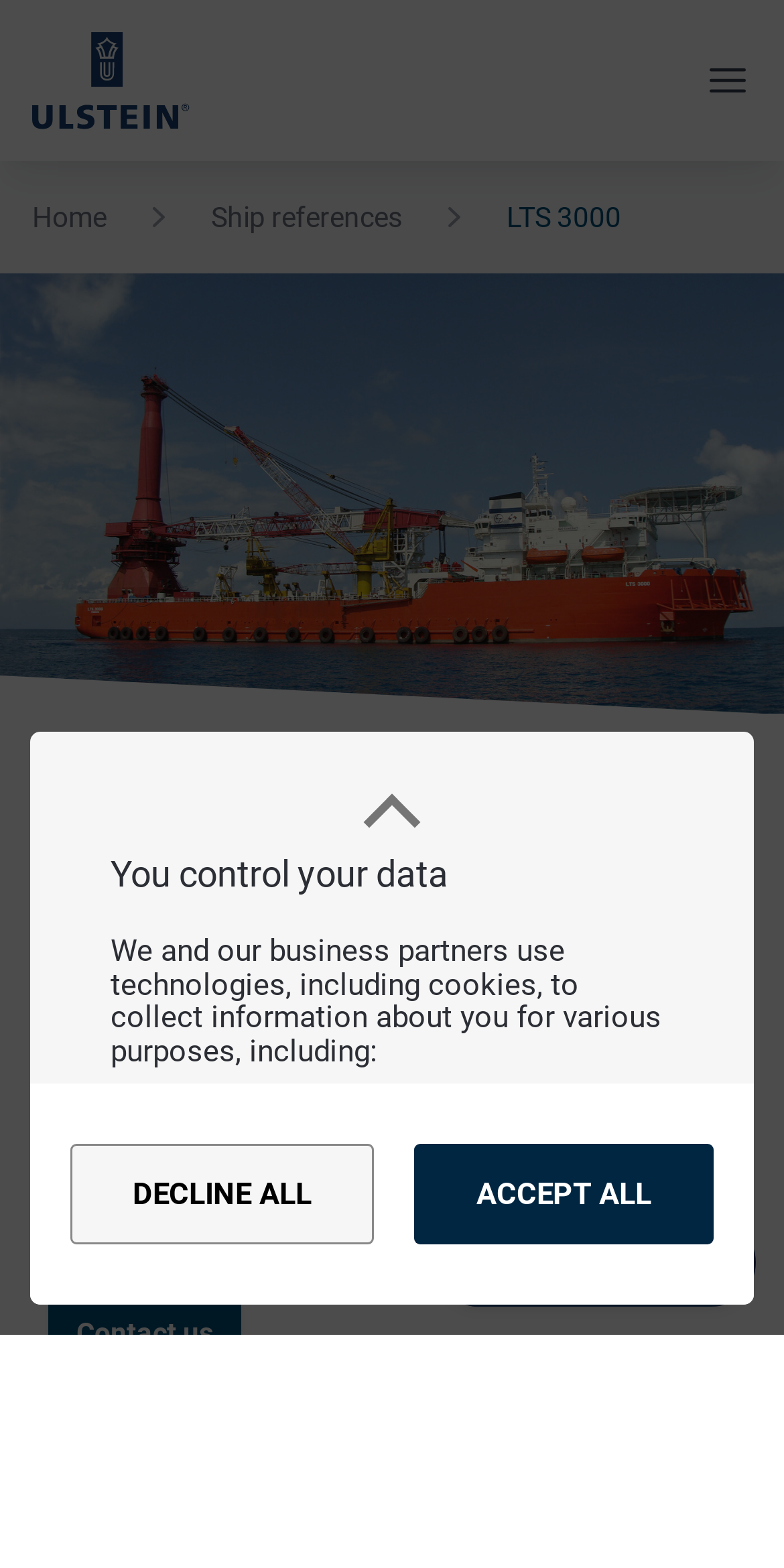Please identify the coordinates of the bounding box for the clickable region that will accomplish this instruction: "Open the home page".

[0.041, 0.128, 0.136, 0.149]